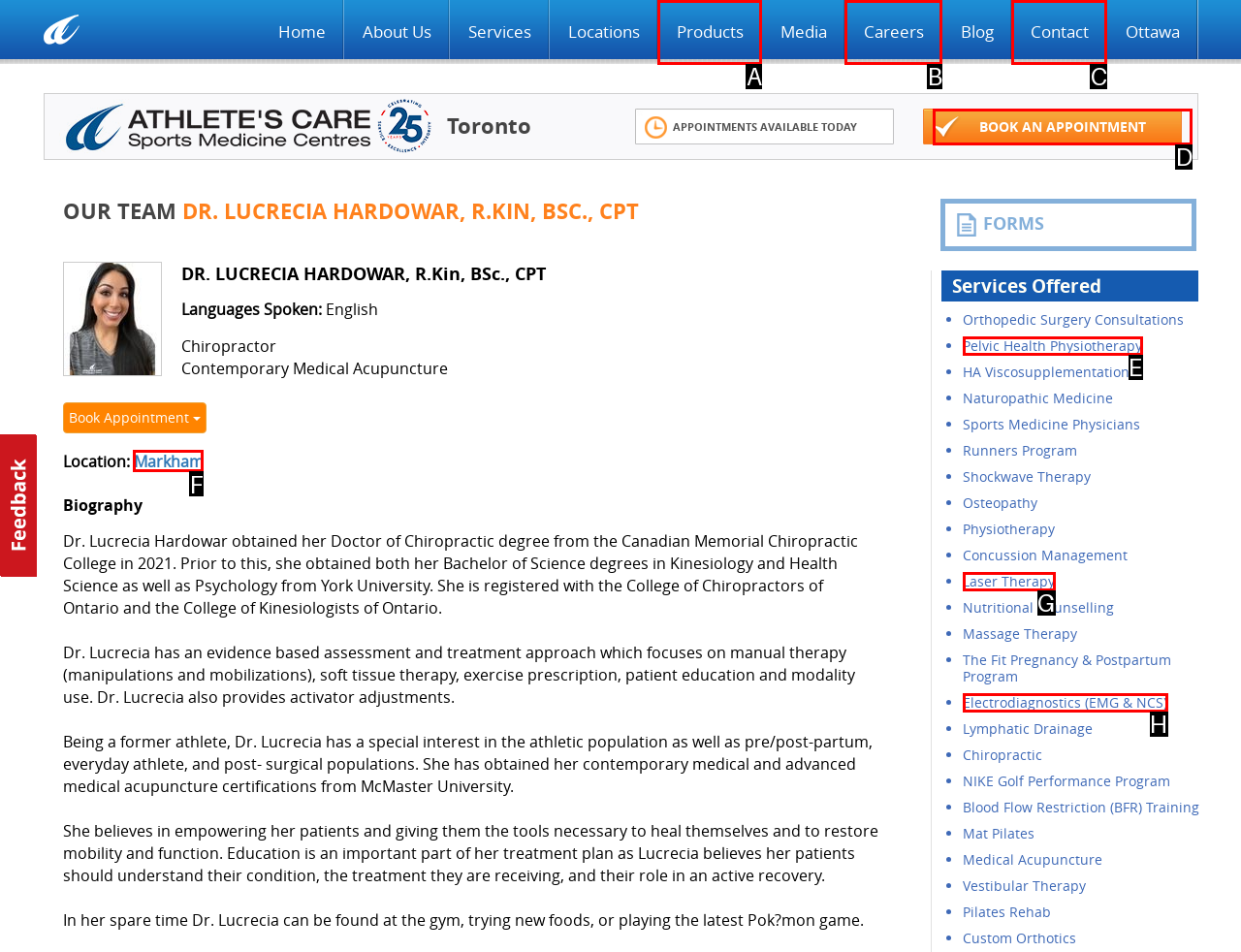Match the following description to a UI element: Electrodiagnostics (EMG & NCS)
Provide the letter of the matching option directly.

H